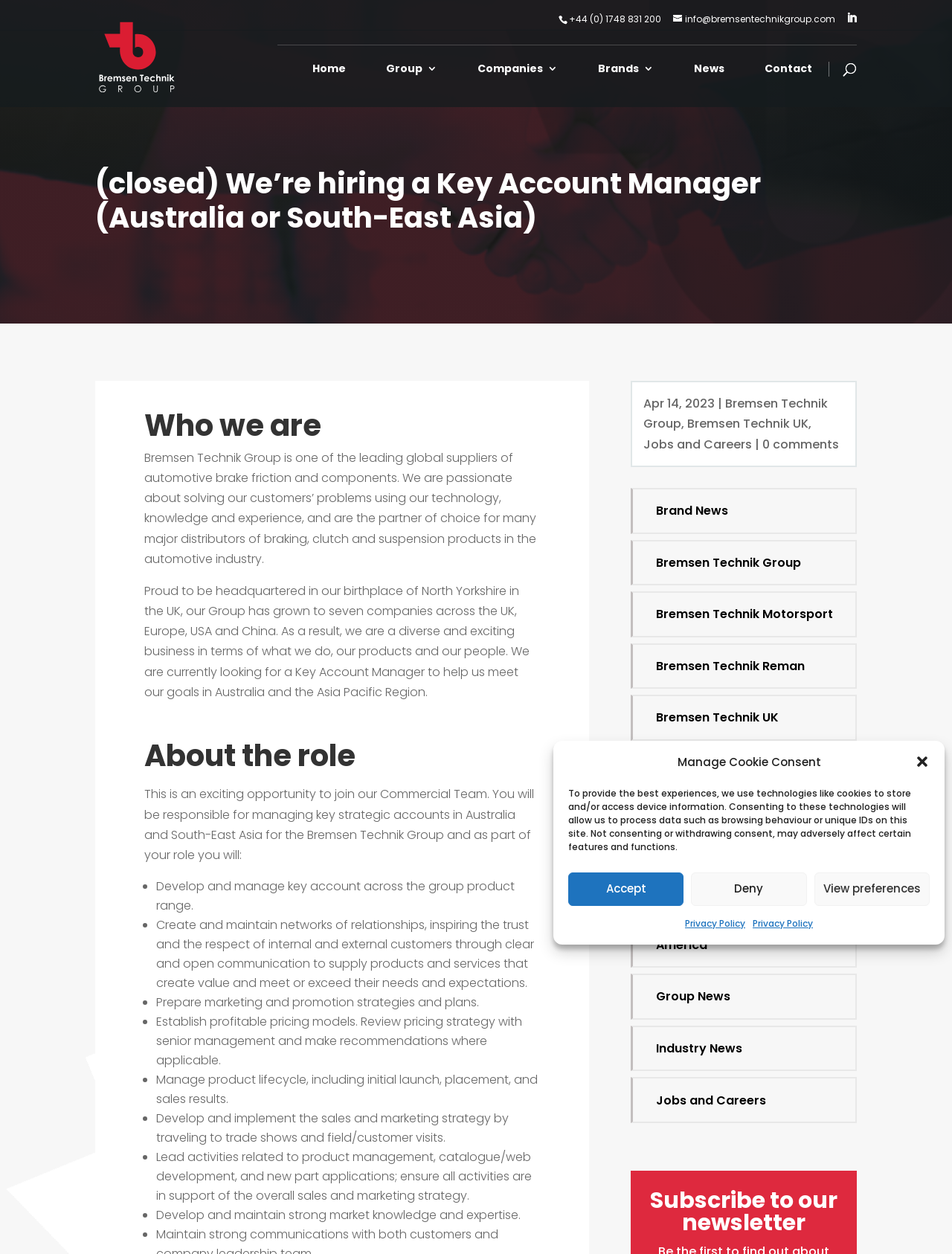Identify and provide the bounding box coordinates of the UI element described: "Accept". The coordinates should be formatted as [left, top, right, bottom], with each number being a float between 0 and 1.

[0.597, 0.696, 0.718, 0.722]